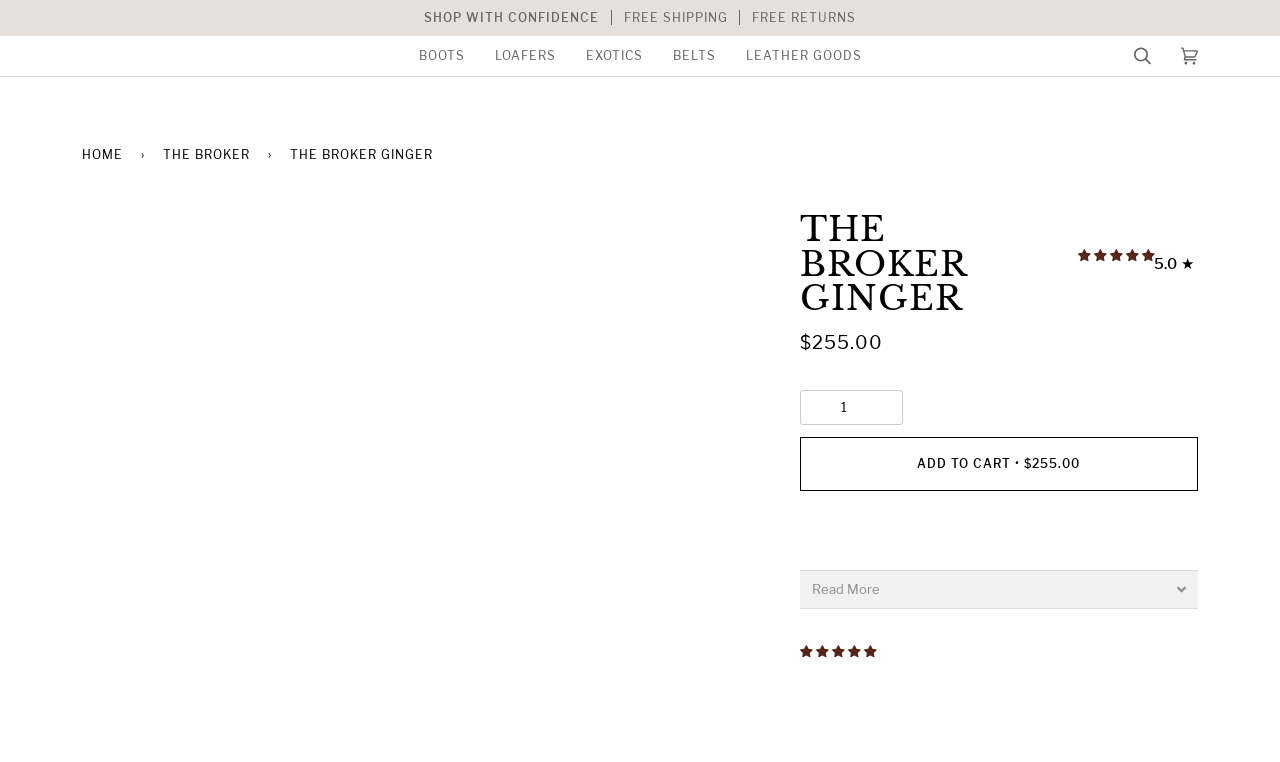Can you specify the bounding box coordinates of the area that needs to be clicked to fulfill the following instruction: "Add to cart"?

[0.625, 0.574, 0.936, 0.645]